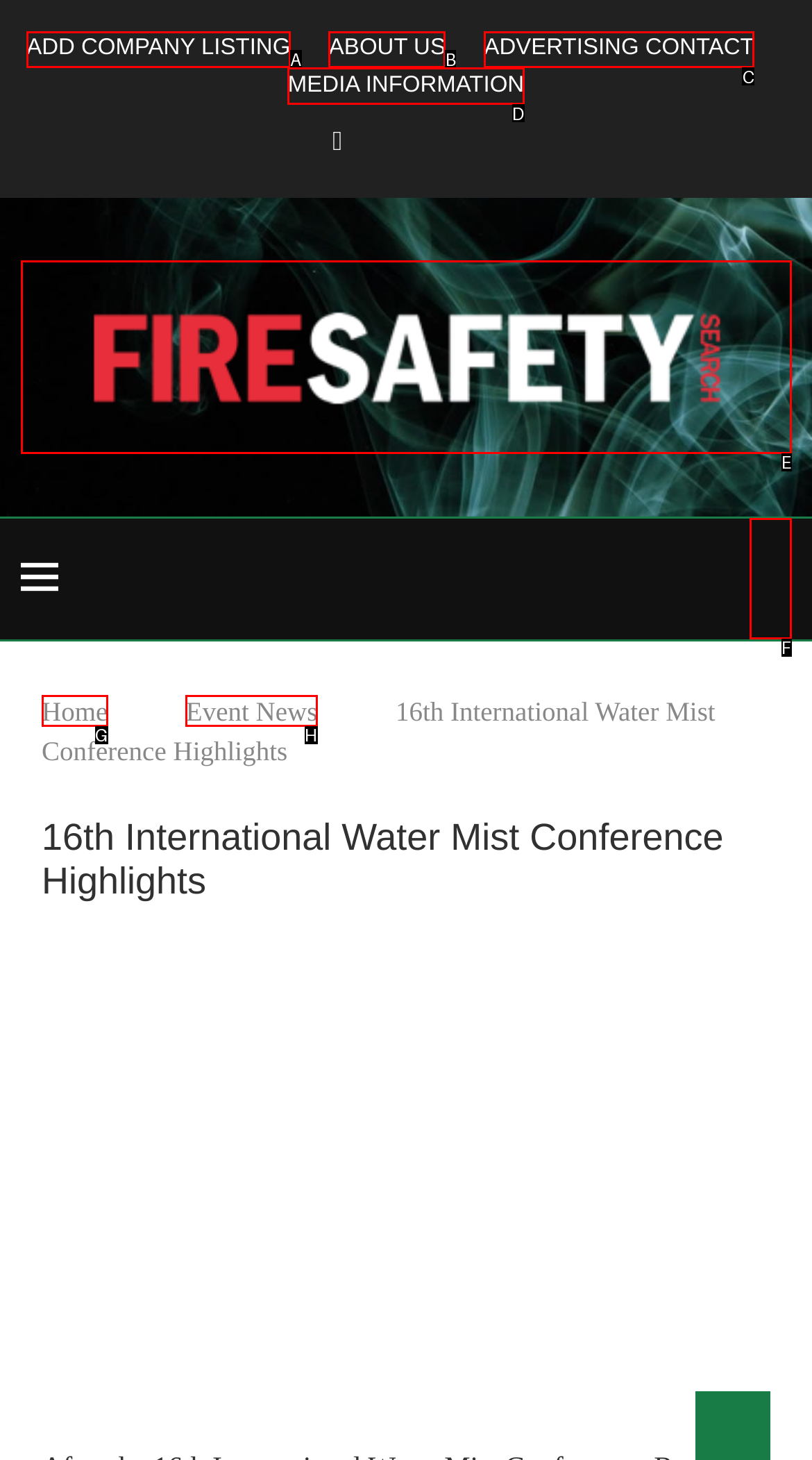Based on the description Advertising Contact, identify the most suitable HTML element from the options. Provide your answer as the corresponding letter.

C